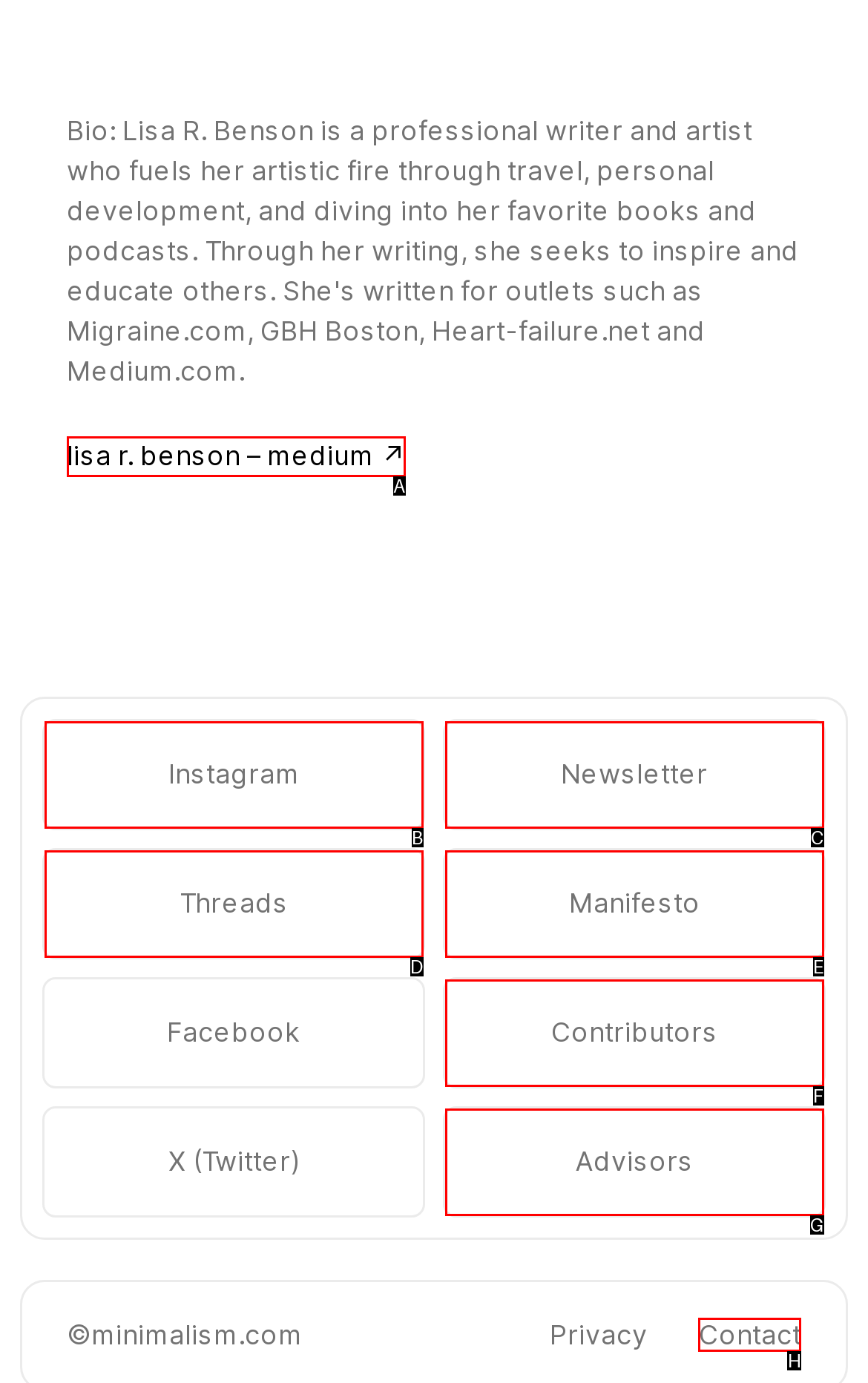Choose the HTML element to click for this instruction: contact the website owner Answer with the letter of the correct choice from the given options.

H